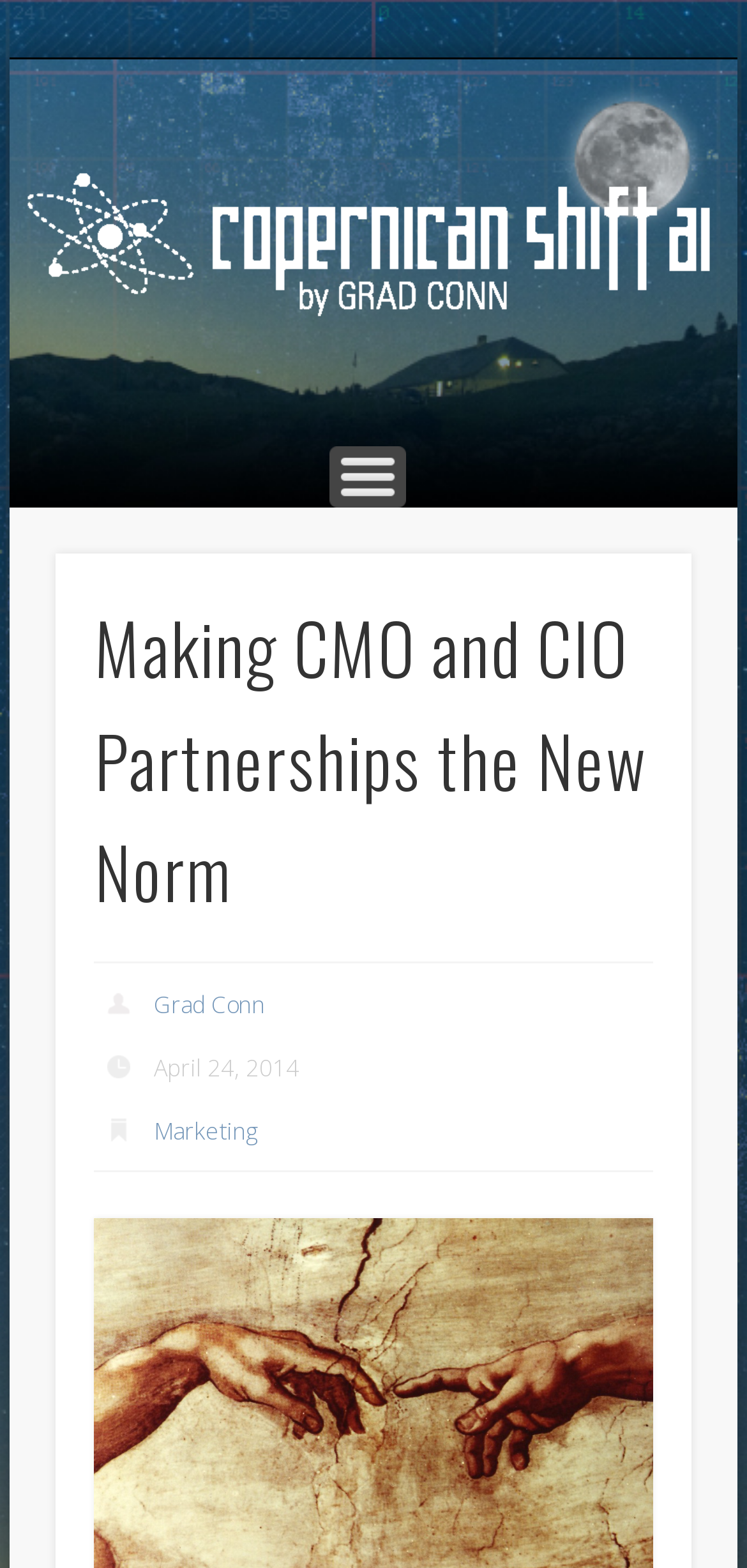What is the category of the article?
Kindly give a detailed and elaborate answer to the question.

I found the category of the article by looking at the link element that says 'Marketing' which is located below the heading 'Making CMO and CIO Partnerships the New Norm'.